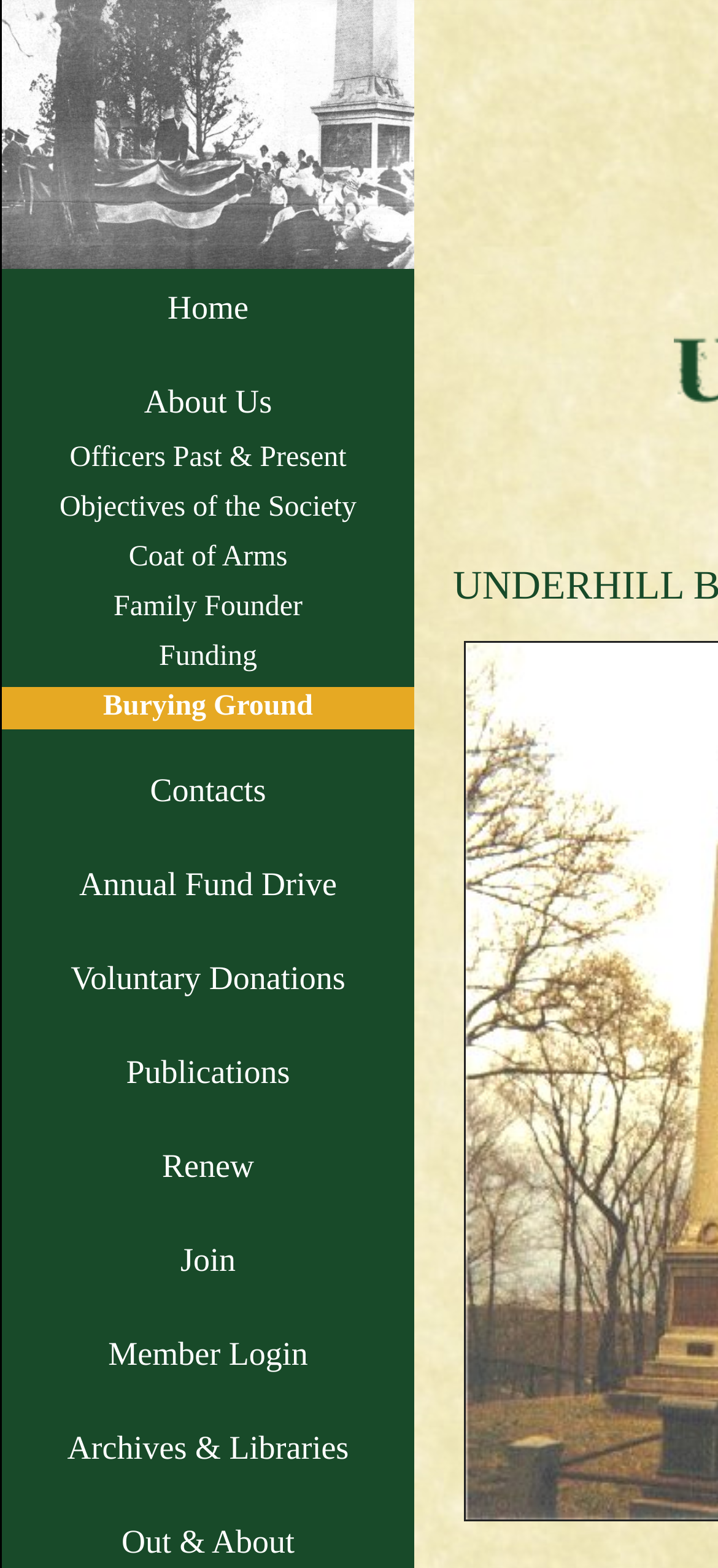How many links are there in the navigation menu?
Carefully analyze the image and provide a detailed answer to the question.

By counting the links in the navigation menu, I found that there are 15 links, including 'Home', 'About Us', 'Officers Past & Present', and so on.